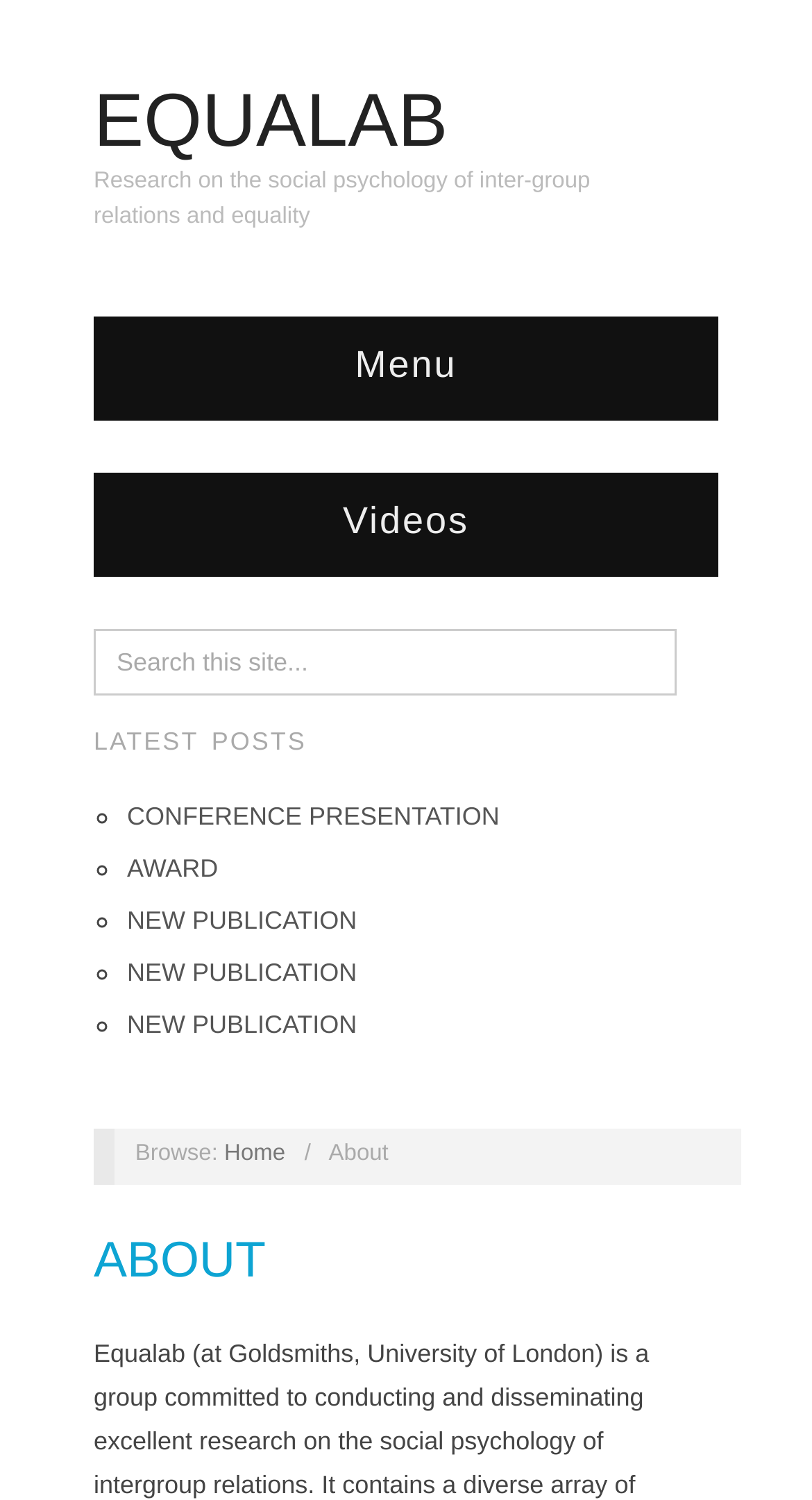Bounding box coordinates should be in the format (top-left x, top-left y, bottom-right x, bottom-right y) and all values should be floating point numbers between 0 and 1. Determine the bounding box coordinate for the UI element described as: CONFERENCE PRESENTATION

[0.156, 0.534, 0.615, 0.553]